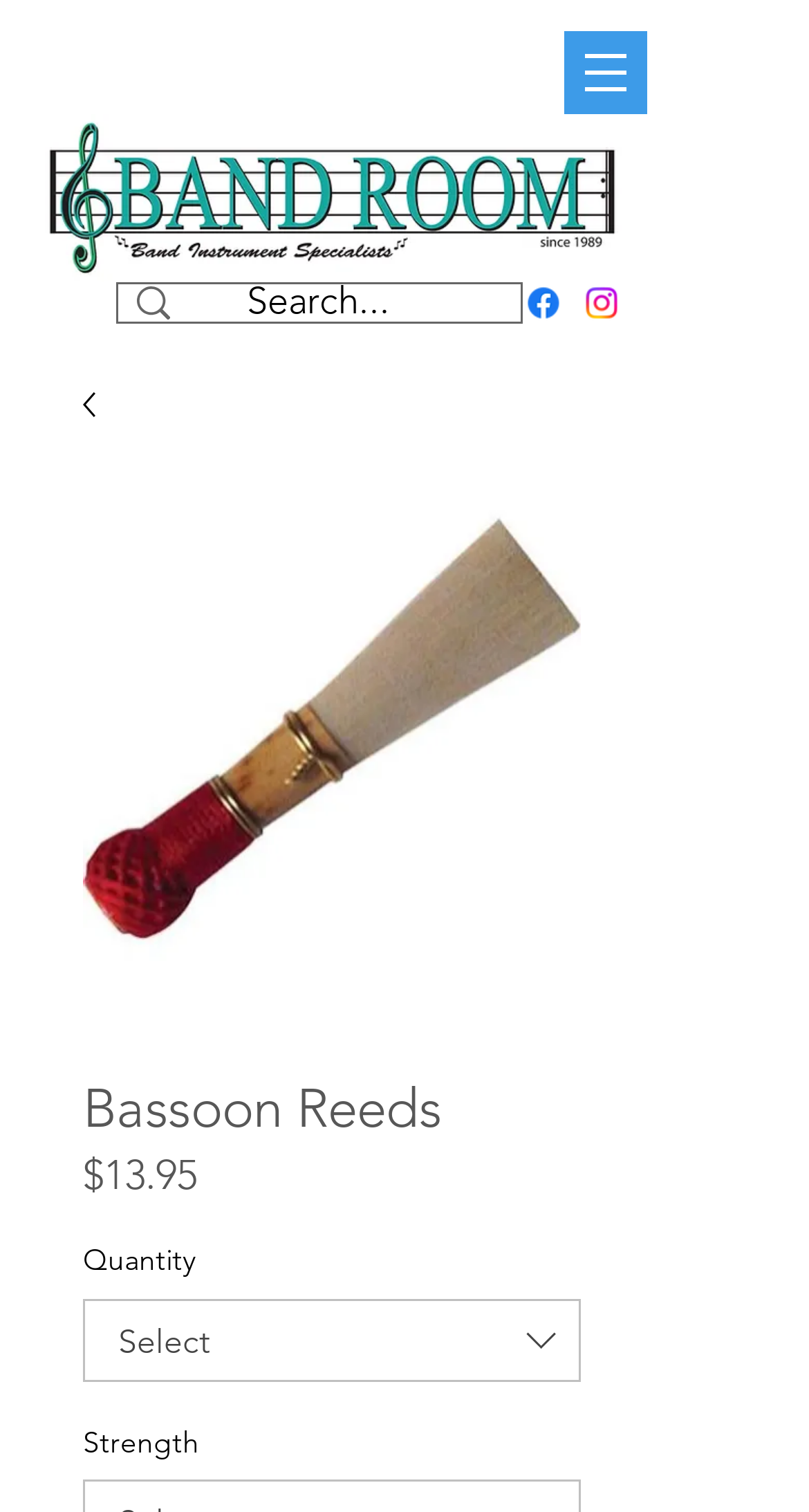What is the strength of Bassoon Reeds?
Based on the visual information, provide a detailed and comprehensive answer.

I looked at the product information section and found a label 'Strength', but it didn't have a value associated with it. Therefore, I couldn't determine the strength of Bassoon Reeds.